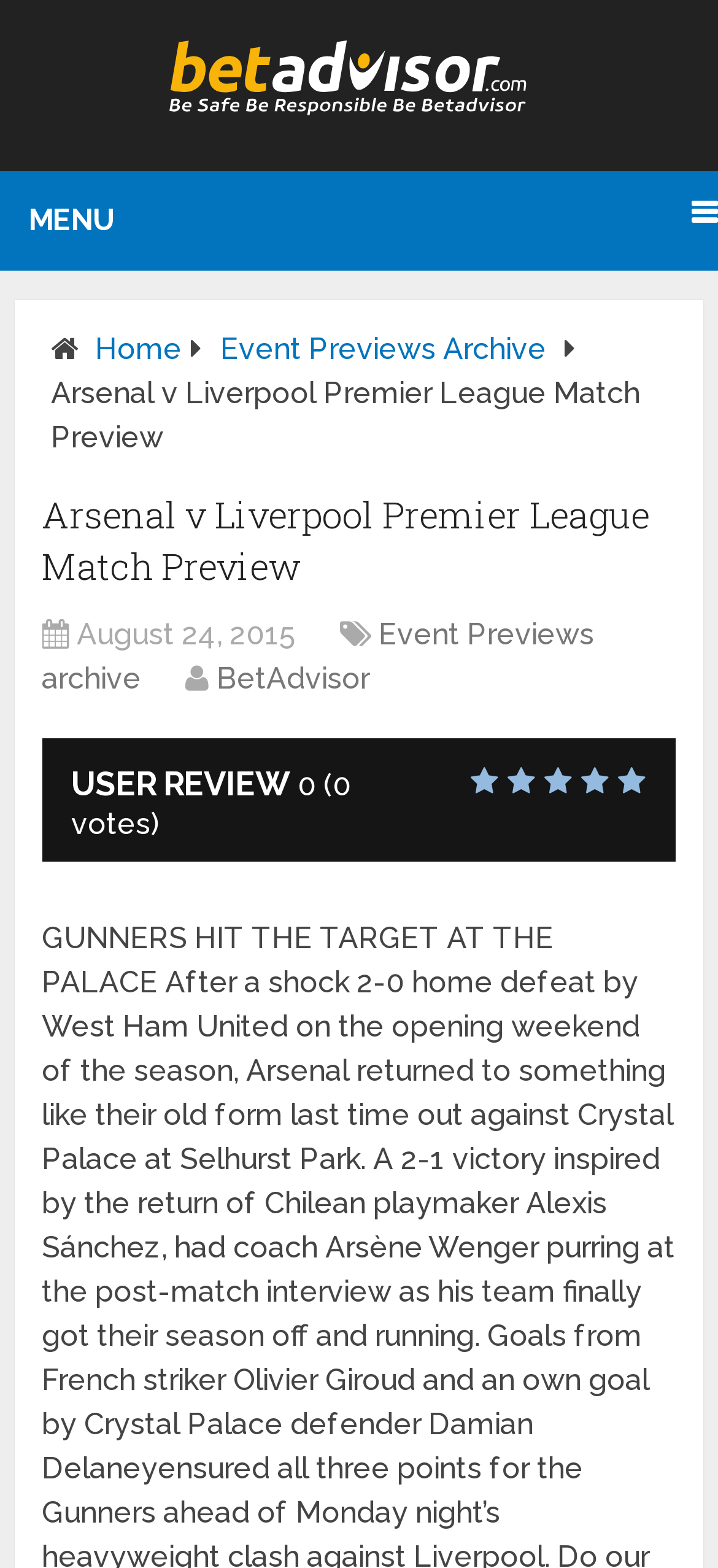Please give a succinct answer using a single word or phrase:
What is the current rating of the match preview?

No votes